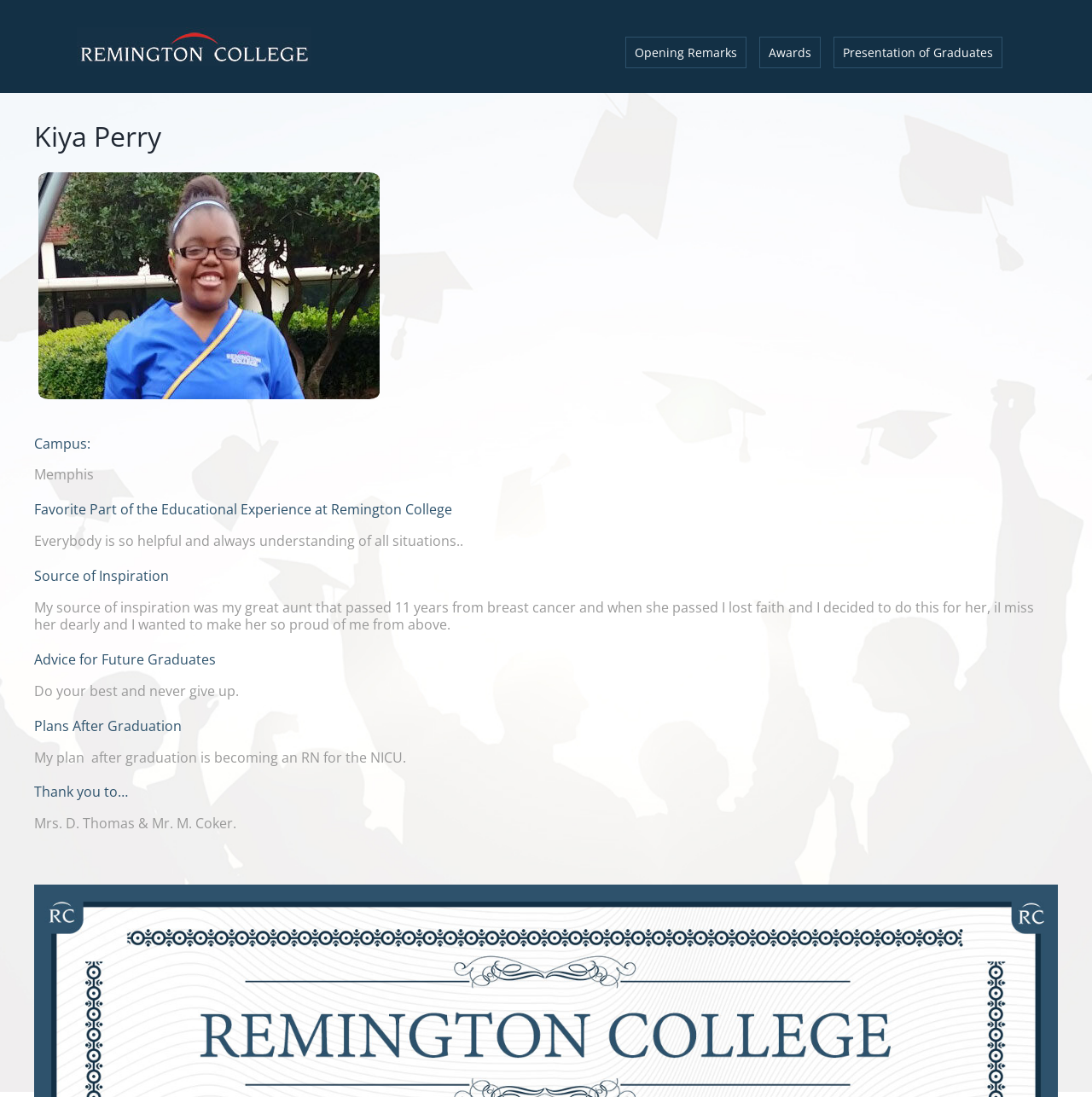Provide the bounding box coordinates, formatted as (top-left x, top-left y, bottom-right x, bottom-right y), with all values being floating point numbers between 0 and 1. Identify the bounding box of the UI element that matches the description: aria-describedby="comp-kw2d0454-play-button-description" aria-label="play forward"

None